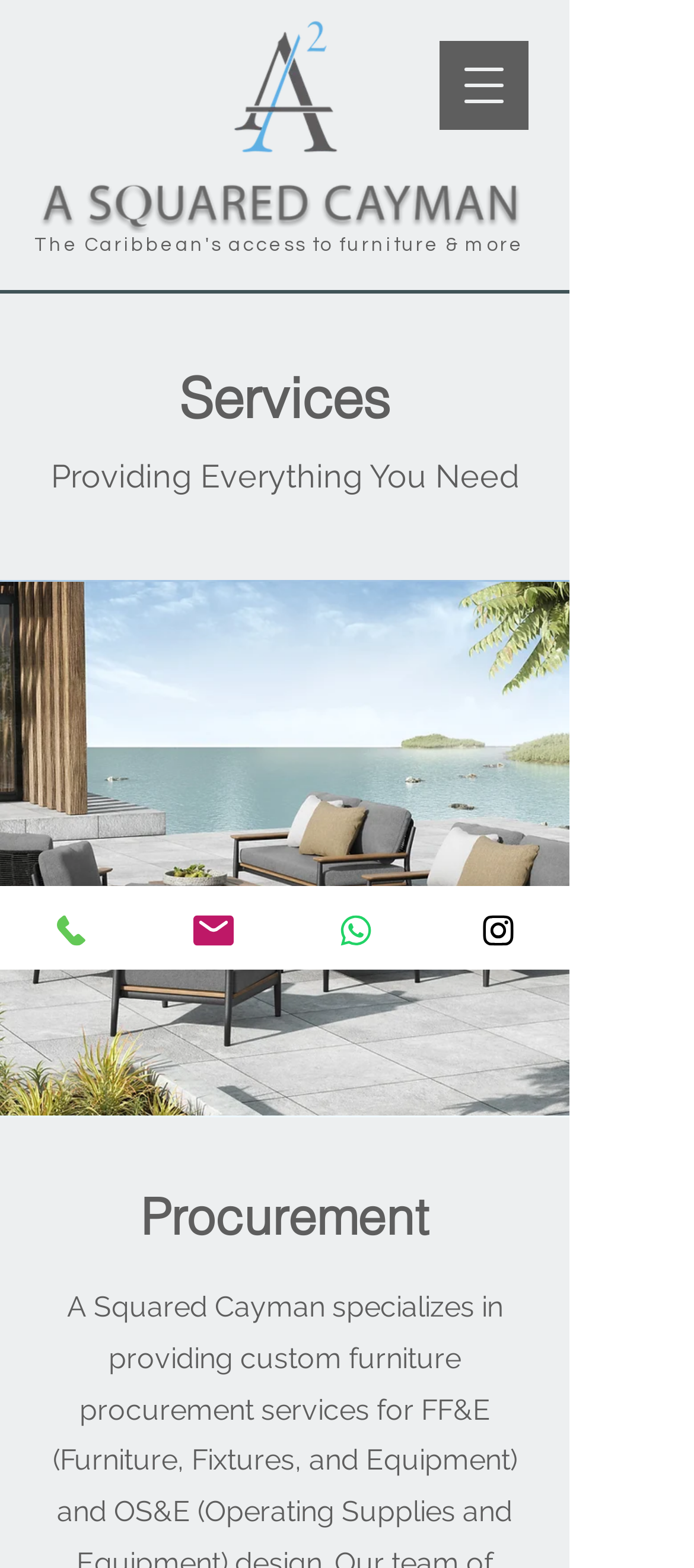Please examine the image and provide a detailed answer to the question: Is there a navigation menu button on the webpage?

The webpage has a button 'Open navigation menu' at the top, which suggests that there is a navigation menu that can be opened by clicking on this button.